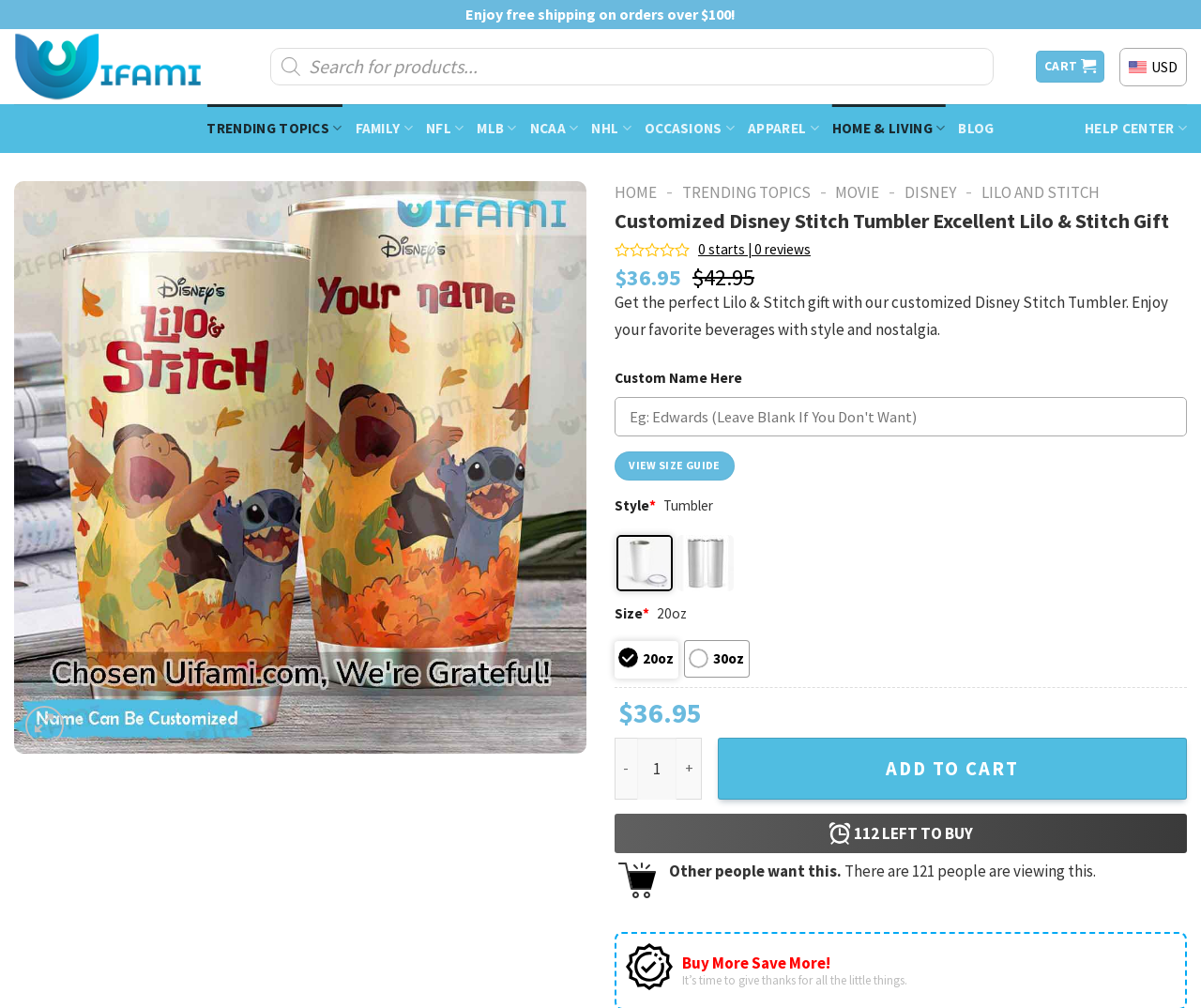Using the information from the screenshot, answer the following question thoroughly:
What is the purpose of the 'ADD TO CART' button?

The answer can be inferred from the context of the webpage. The 'ADD TO CART' button is located next to the product information and quantity selection, indicating that its purpose is to add the product to the cart for checkout.